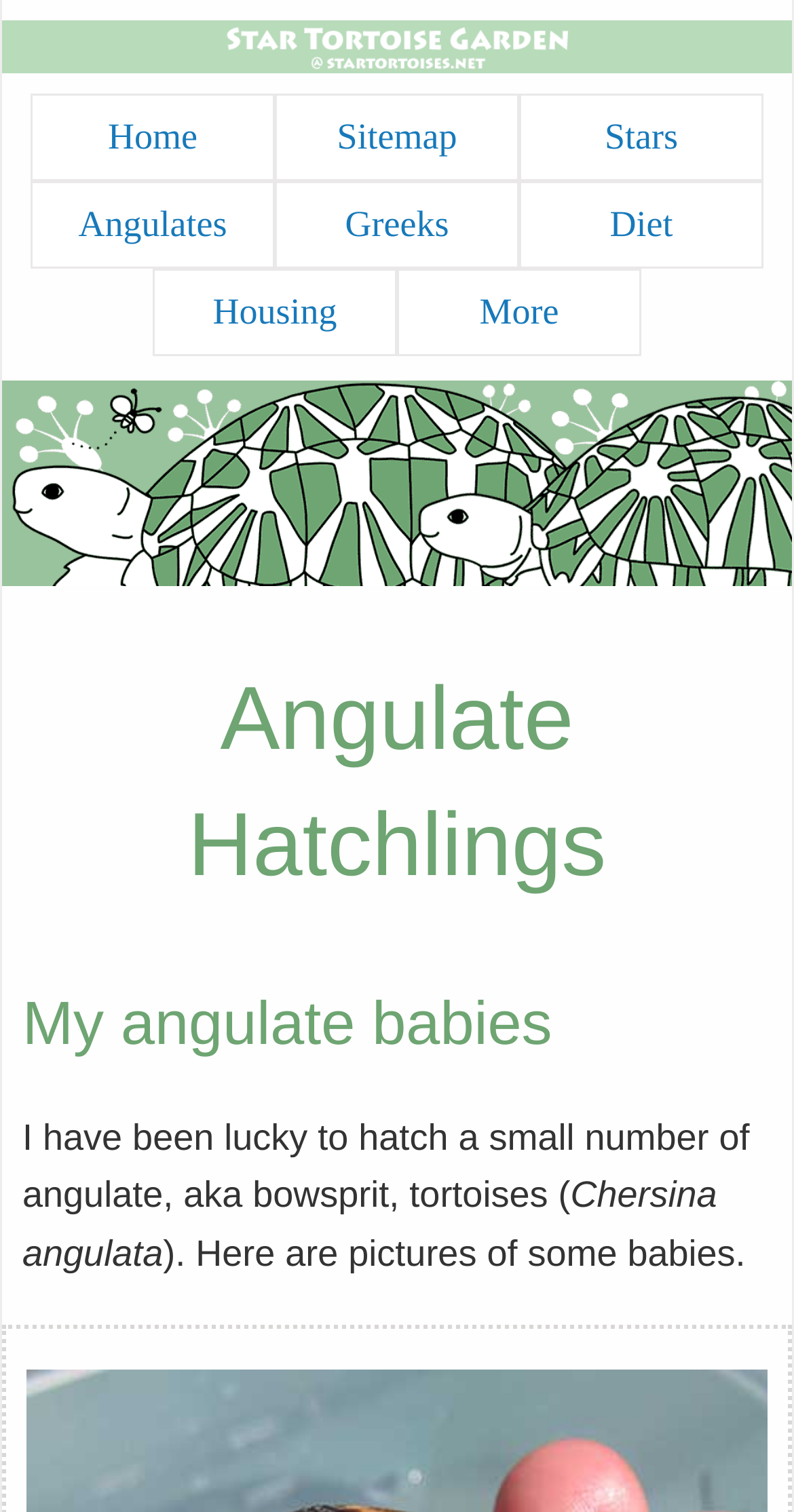What is the purpose of the webpage?
Using the information from the image, provide a comprehensive answer to the question.

The webpage contains headings and text that suggest the purpose is to showcase angulate tortoise hatchlings, with the author sharing their experience and providing pictures of the babies. The tone is informative and personal, indicating that the webpage is meant to share information and showcase the author's experience with angulate tortoise hatchlings.